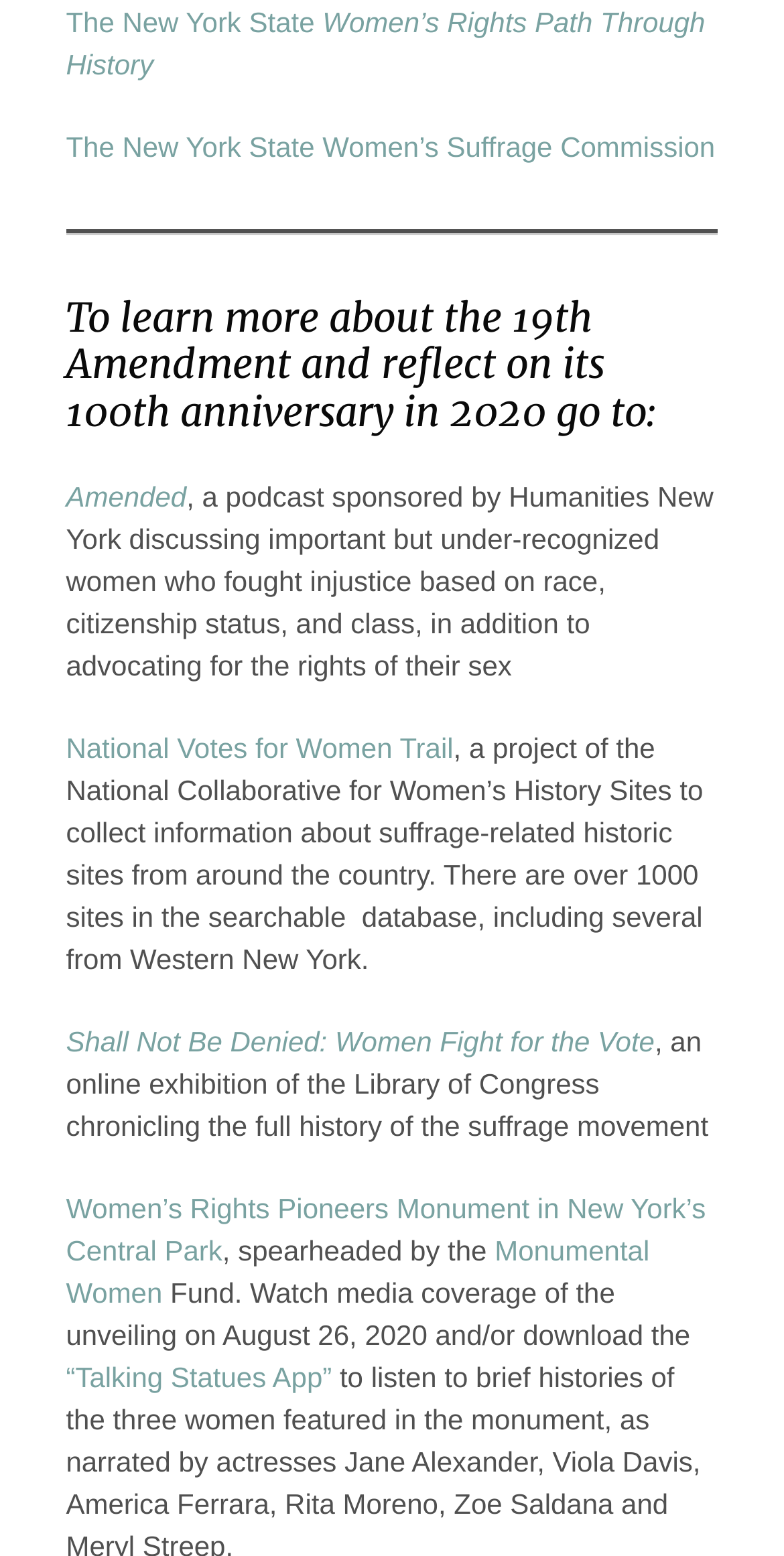With reference to the image, please provide a detailed answer to the following question: What is the name of the app that can be downloaded to watch media coverage of the unveiling of the Women’s Rights Pioneers Monument?

The answer can be found by looking at the link with the text '“Talking Statues App”' which is described as an app that can be downloaded to watch media coverage of the unveiling on August 26, 2020.